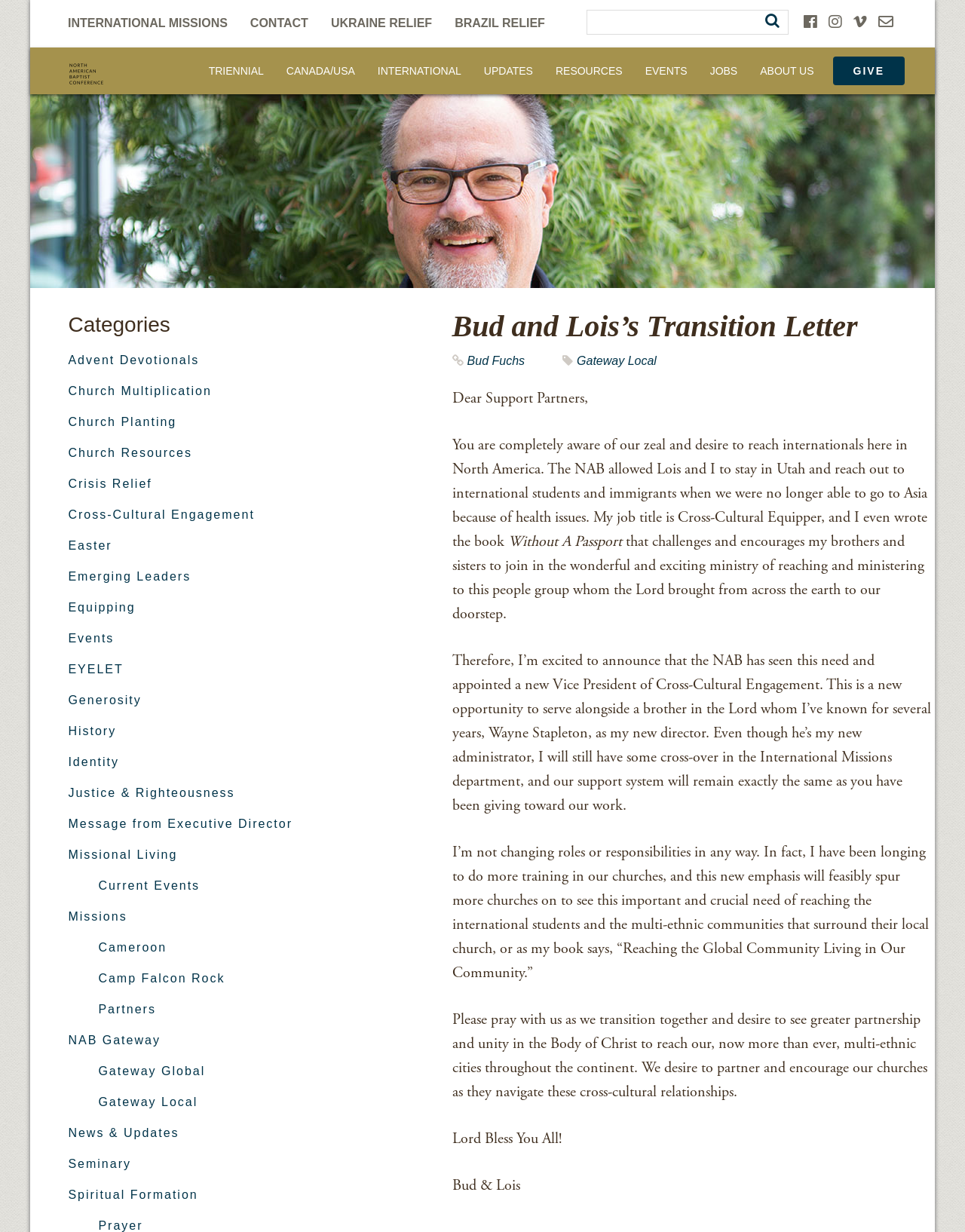Locate the bounding box coordinates of the clickable area needed to fulfill the instruction: "Click on the 'INTERNATIONAL MISSIONS' link".

[0.07, 0.0, 0.248, 0.038]